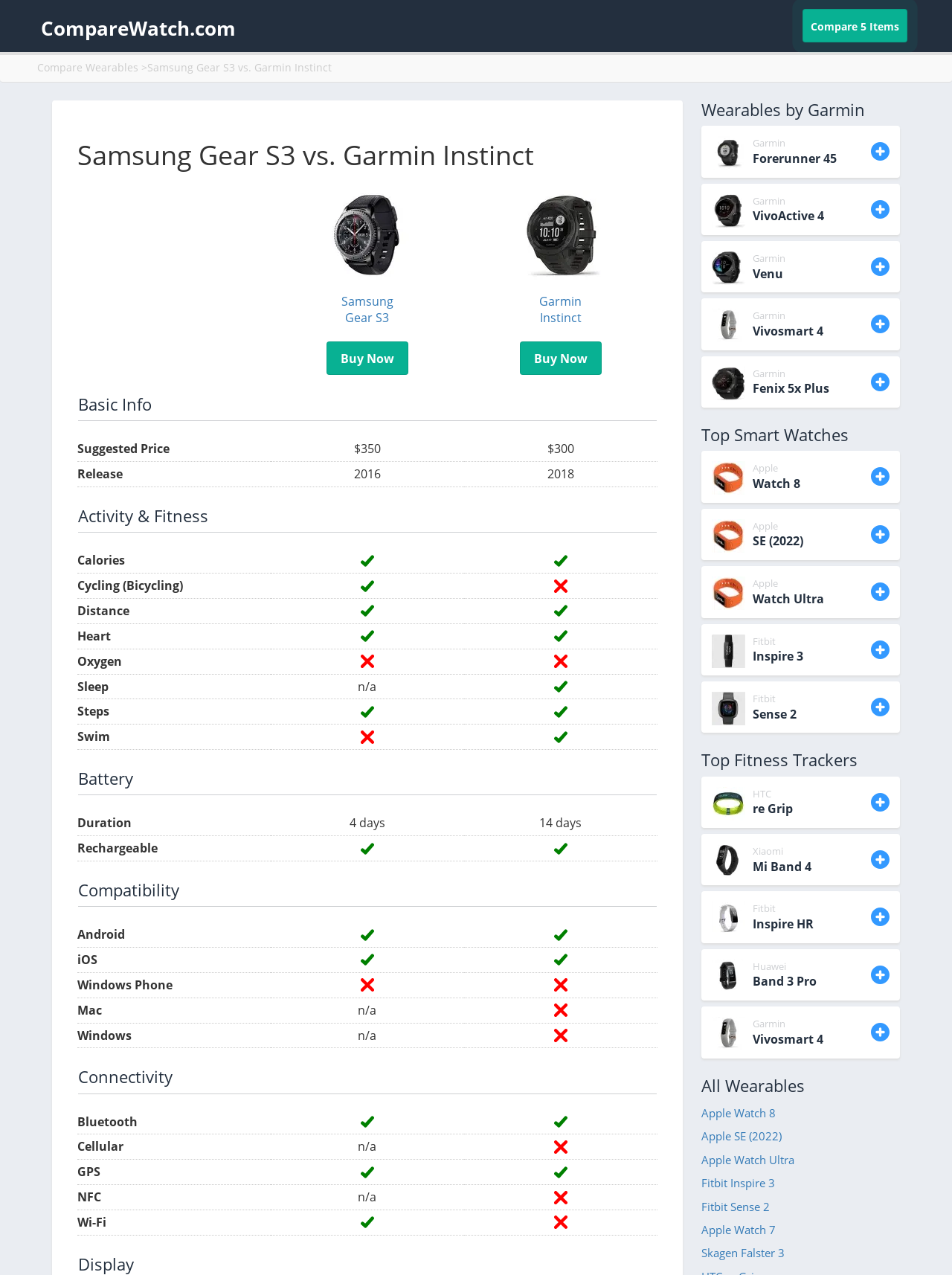Please find the bounding box coordinates of the element that must be clicked to perform the given instruction: "Compare Gear S3". The coordinates should be four float numbers from 0 to 1, i.e., [left, top, right, bottom].

[0.285, 0.14, 0.486, 0.228]